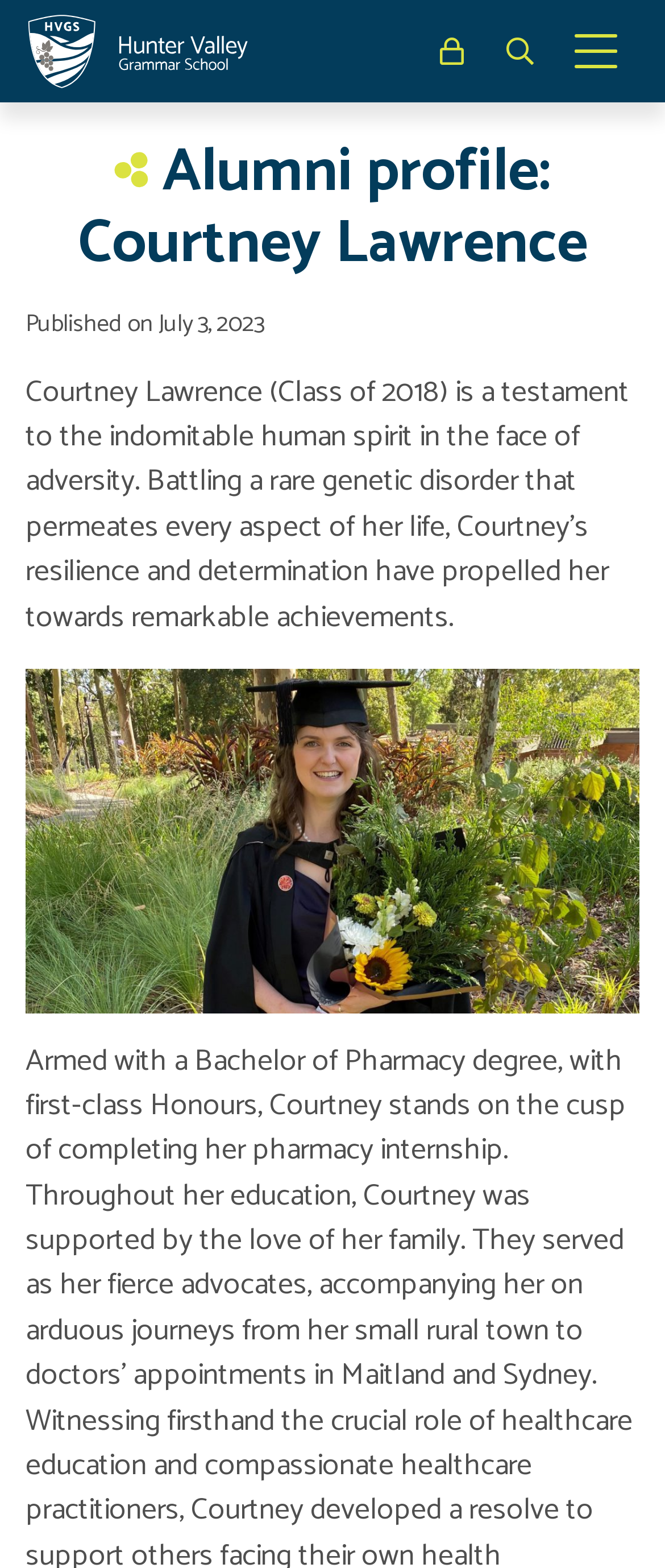Provide a thorough description of this webpage.

This webpage is an alumni profile page for Courtney Lawrence from Hunter Valley Grammar School. At the top left corner, there is a link to the school's homepage, accompanied by a school logo image. Next to it, on the top right corner, is a toggle navigation button. 

Below the toggle button, there is a heading that reads "Alumni profile: Courtney Lawrence". Underneath the heading, there is a publication date "Published on July 3, 2023", followed by a paragraph describing Courtney's story, highlighting her resilience and determination in the face of adversity.

On the left side of the page, there is a vertical navigation menu with 9 links: "About", "Apply", "Learn", "Thrive", "Nurture", "News & Events", "Community", "Contact", and "Book a Tour". These links are stacked on top of each other, taking up the entire left side of the page.

At the top of the left navigation menu, there is a search bar with a search button on the right side.